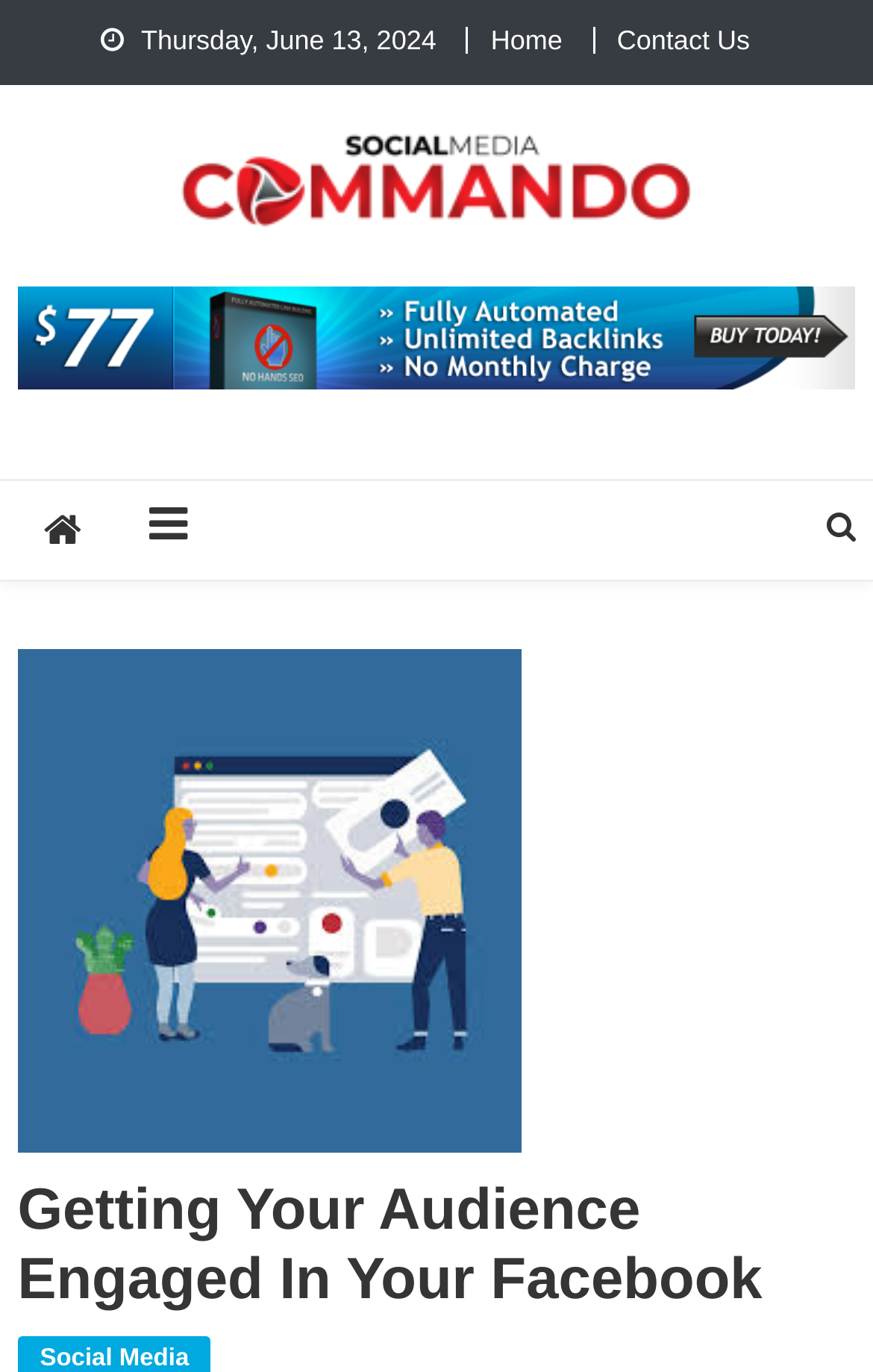Write a detailed summary of the webpage, including text, images, and layout.

The webpage appears to be a blog post or article titled "Getting Your Audience Engaged in Your Facebook – Social Media Commando". At the top of the page, there is a date displayed, "Thursday, June 13, 2024", positioned near the left edge of the screen. 

To the right of the date, there are three links: "Home", "Contact Us", and "Social Media Commando", which are aligned horizontally and situated near the top of the page. 

Below the date and links, there is a larger section dedicated to the blog post or article. This section has a heading that reads "Getting Your Audience Engaged In Your Facebook" and spans almost the entire width of the page. 

Above the heading, there is an image with the alt text "Social Media Commando", which is centered and takes up a significant portion of the page's width. 

On the left side of the page, there is a sidebar with several links and a static text element labeled "Tech Information". The sidebar also contains three social media icons, represented by Unicode characters, which are stacked vertically. 

Finally, at the bottom right corner of the page, there is a single link represented by a Unicode character.